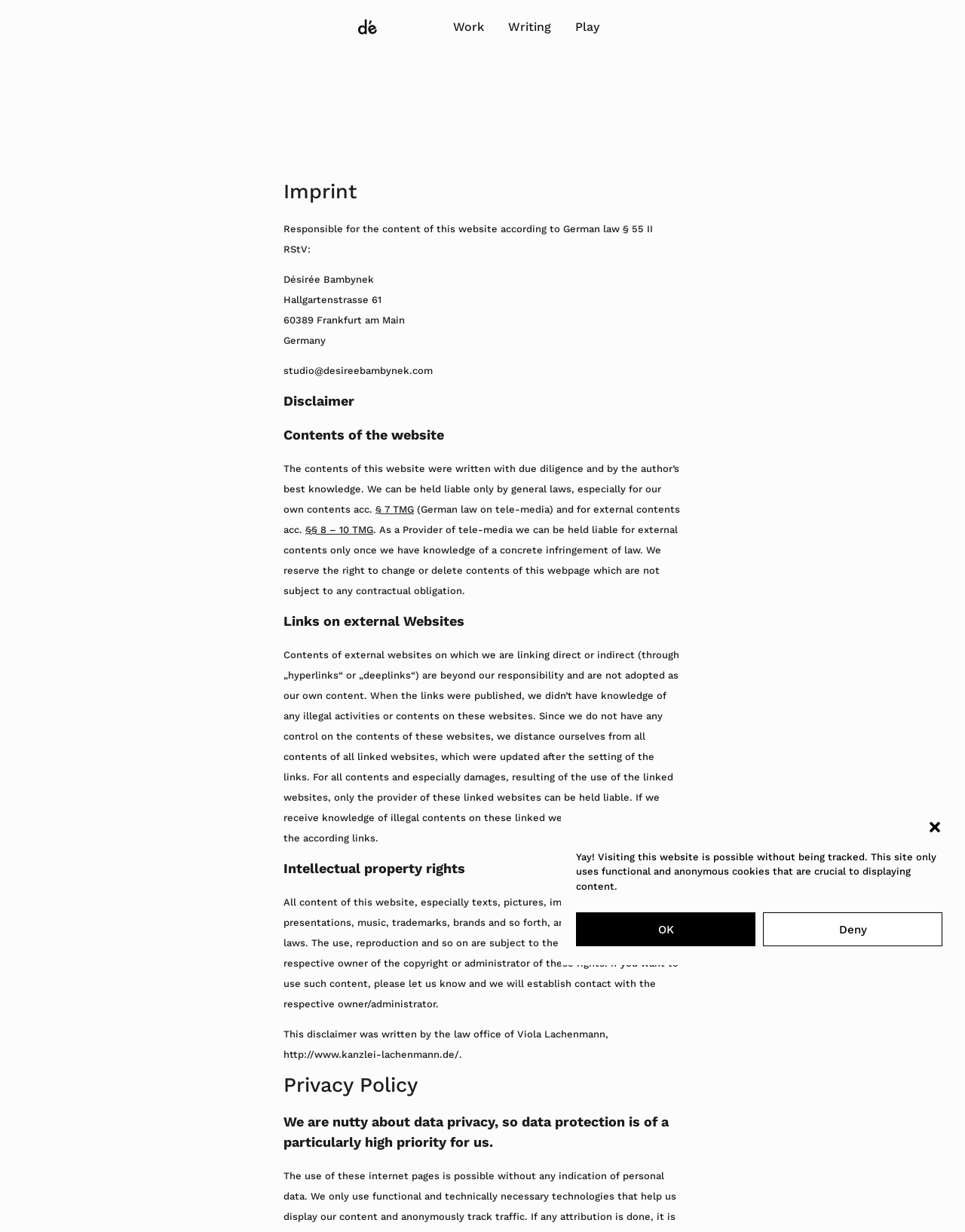Respond to the following question with a brief word or phrase:
What law is mentioned in the disclaimer section?

§ 7 TMG